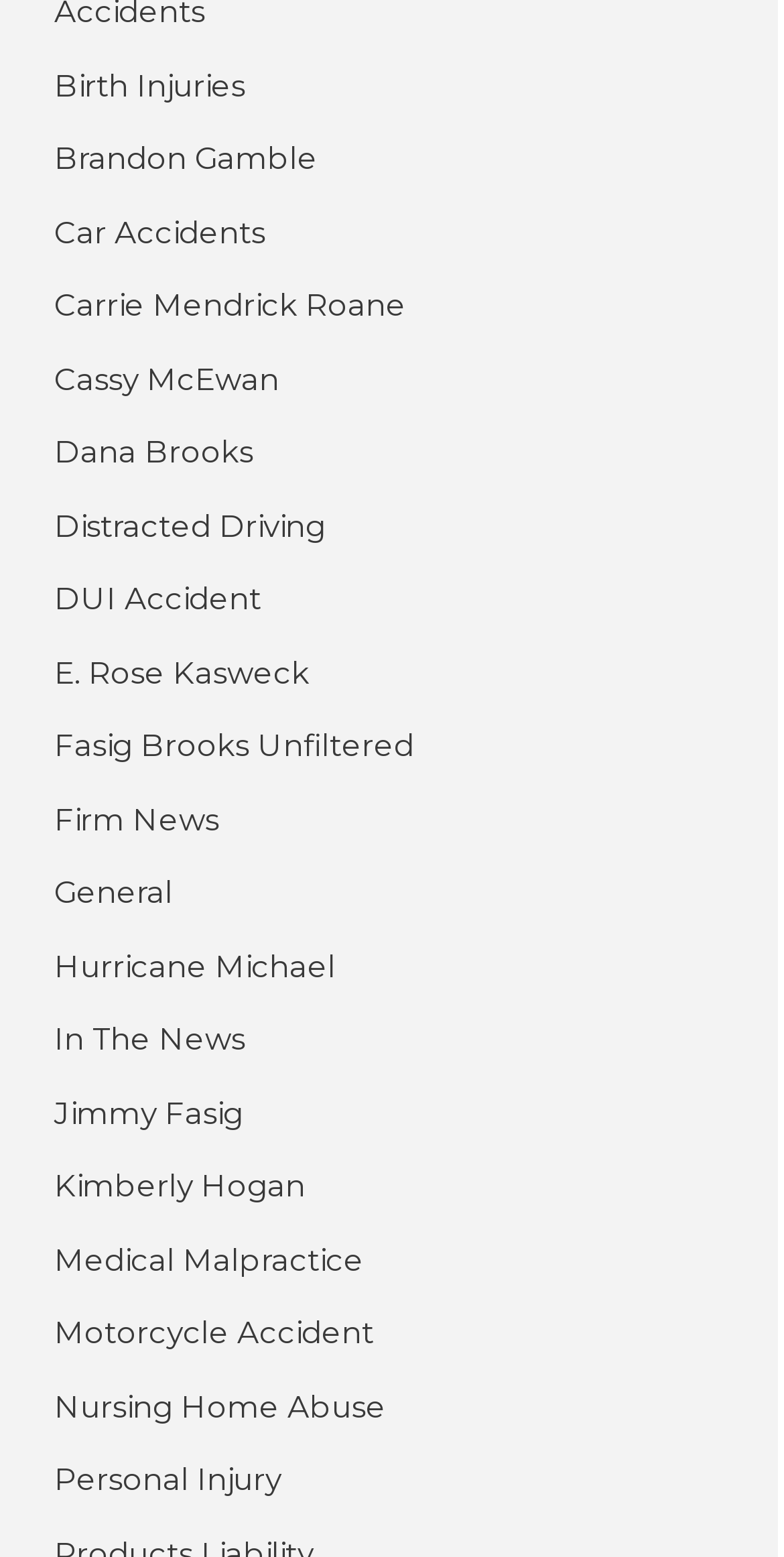Determine the coordinates of the bounding box for the clickable area needed to execute this instruction: "Read about Medical Malpractice".

[0.069, 0.795, 0.464, 0.824]